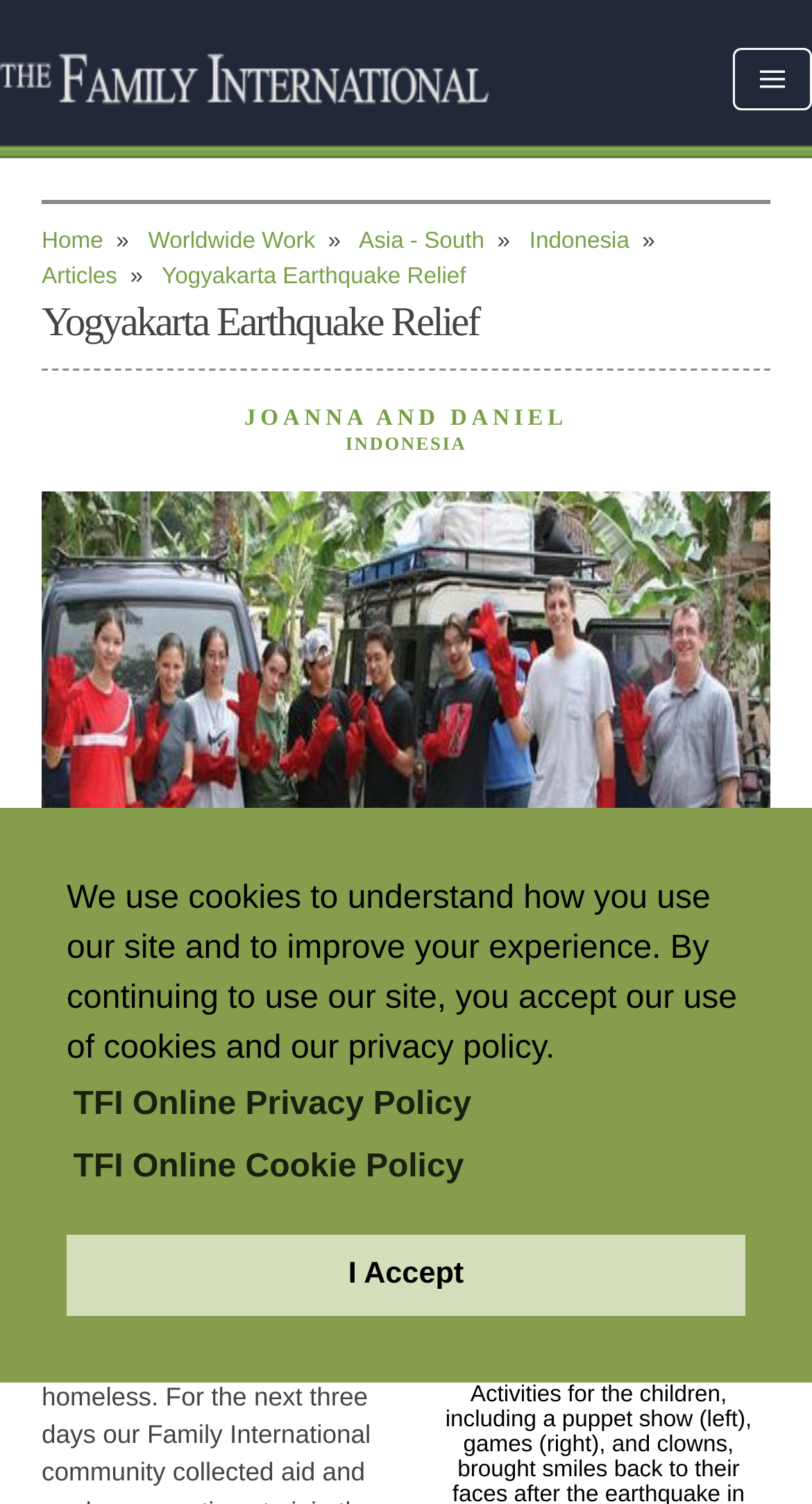What is the relationship between the team members and the organization?
Can you give a detailed and elaborate answer to the question?

The relationship between the team members and the organization can be inferred from the context of the webpage, which suggests that the team members are part of the organization, The Family International, and are involved in the Yogyakarta earthquake relief effort.